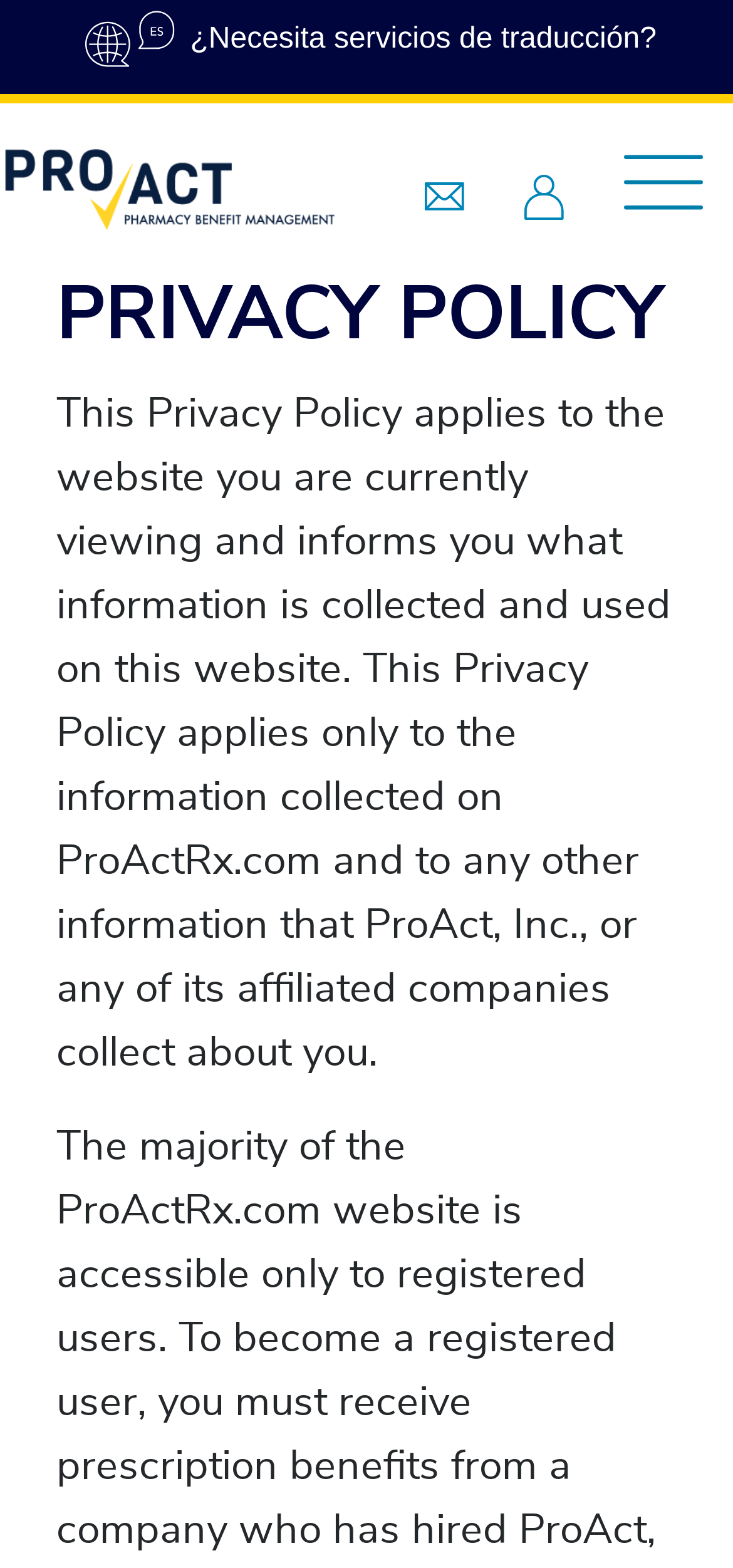Find the bounding box coordinates for the HTML element described in this sentence: "alt="ProAct Rx Logo" title="ProAct Rx"". Provide the coordinates as four float numbers between 0 and 1, in the format [left, top, right, bottom].

[0.0, 0.057, 0.462, 0.182]